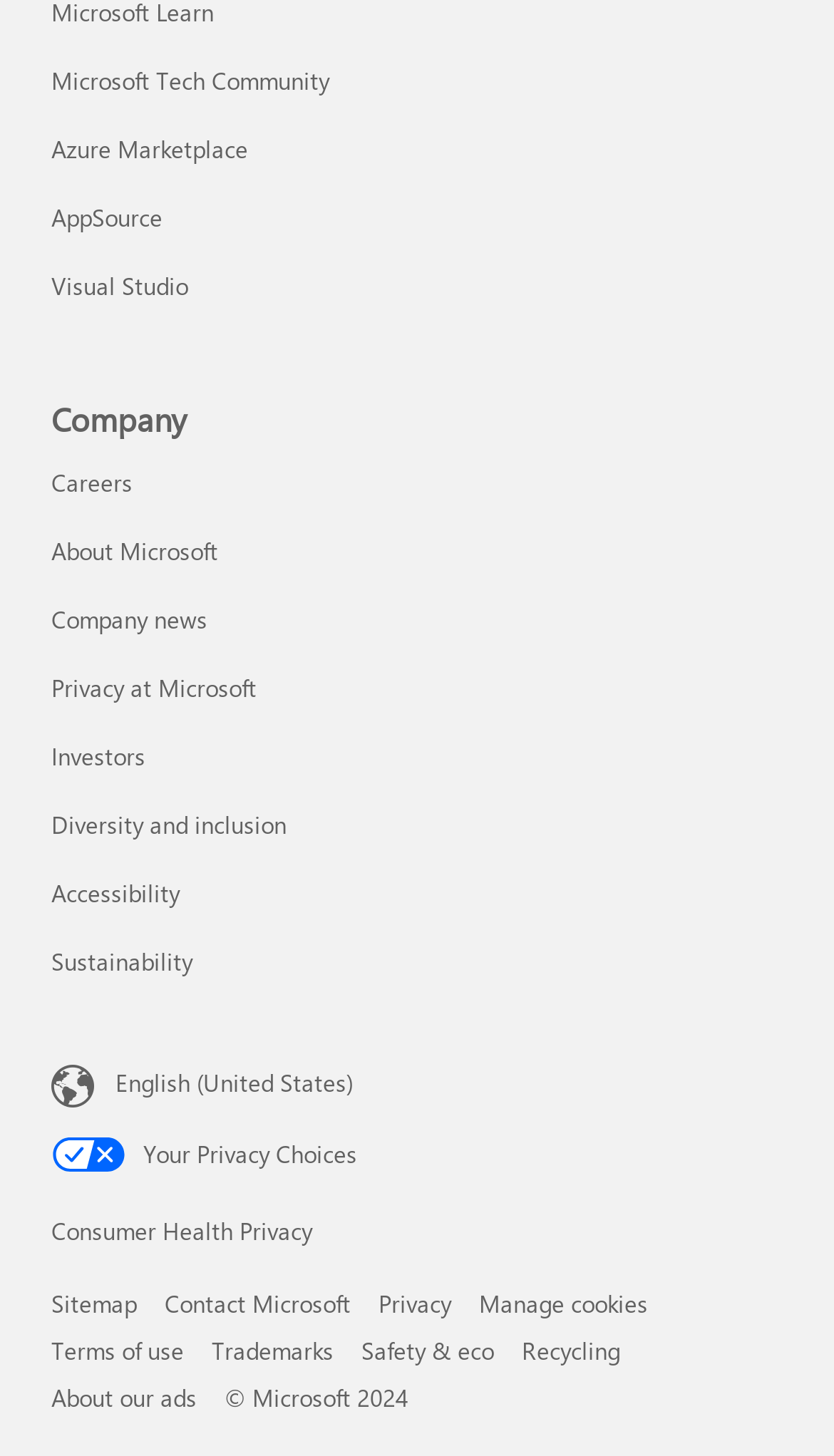Highlight the bounding box coordinates of the element that should be clicked to carry out the following instruction: "Check privacy at Microsoft". The coordinates must be given as four float numbers ranging from 0 to 1, i.e., [left, top, right, bottom].

[0.062, 0.462, 0.308, 0.484]